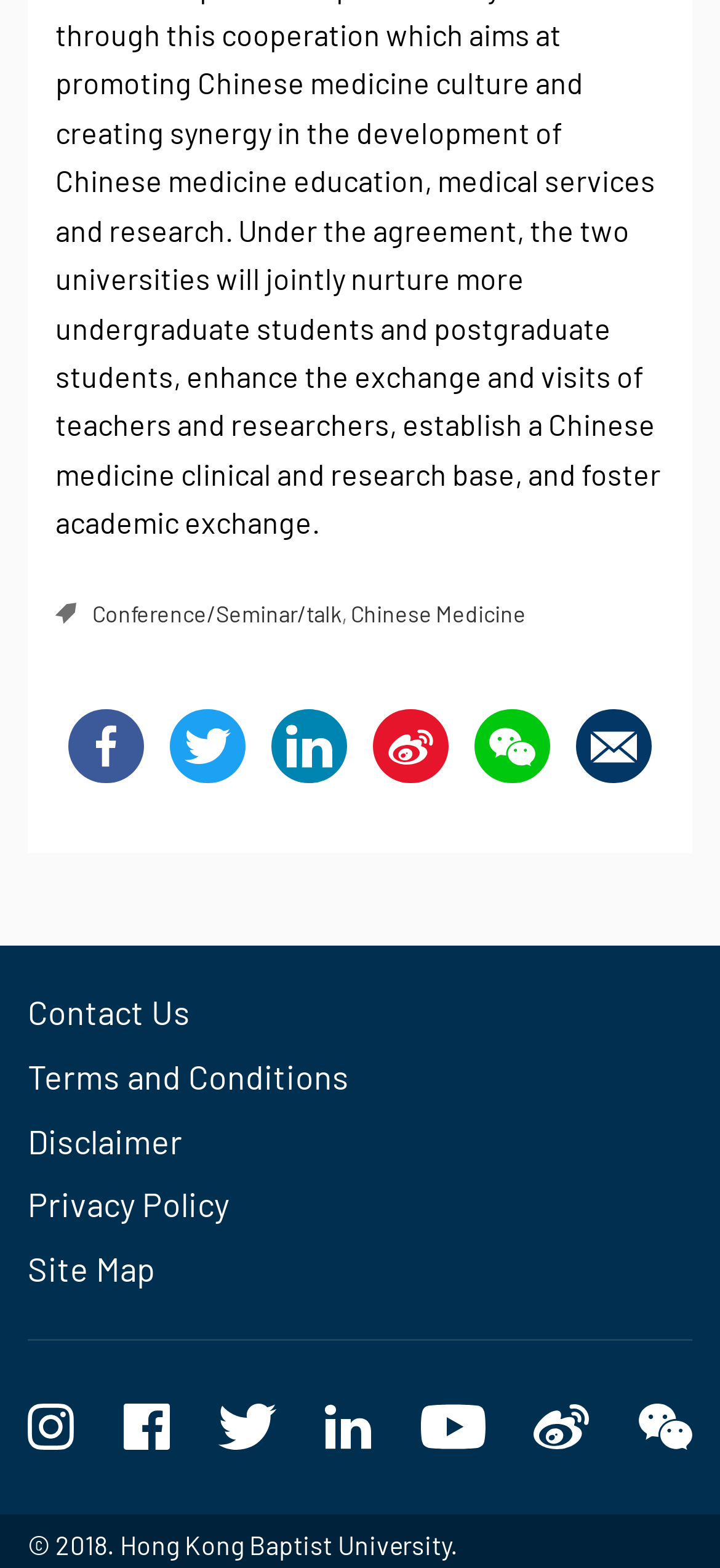Could you find the bounding box coordinates of the clickable area to complete this instruction: "Open the LinkedIn page"?

[0.378, 0.453, 0.481, 0.5]